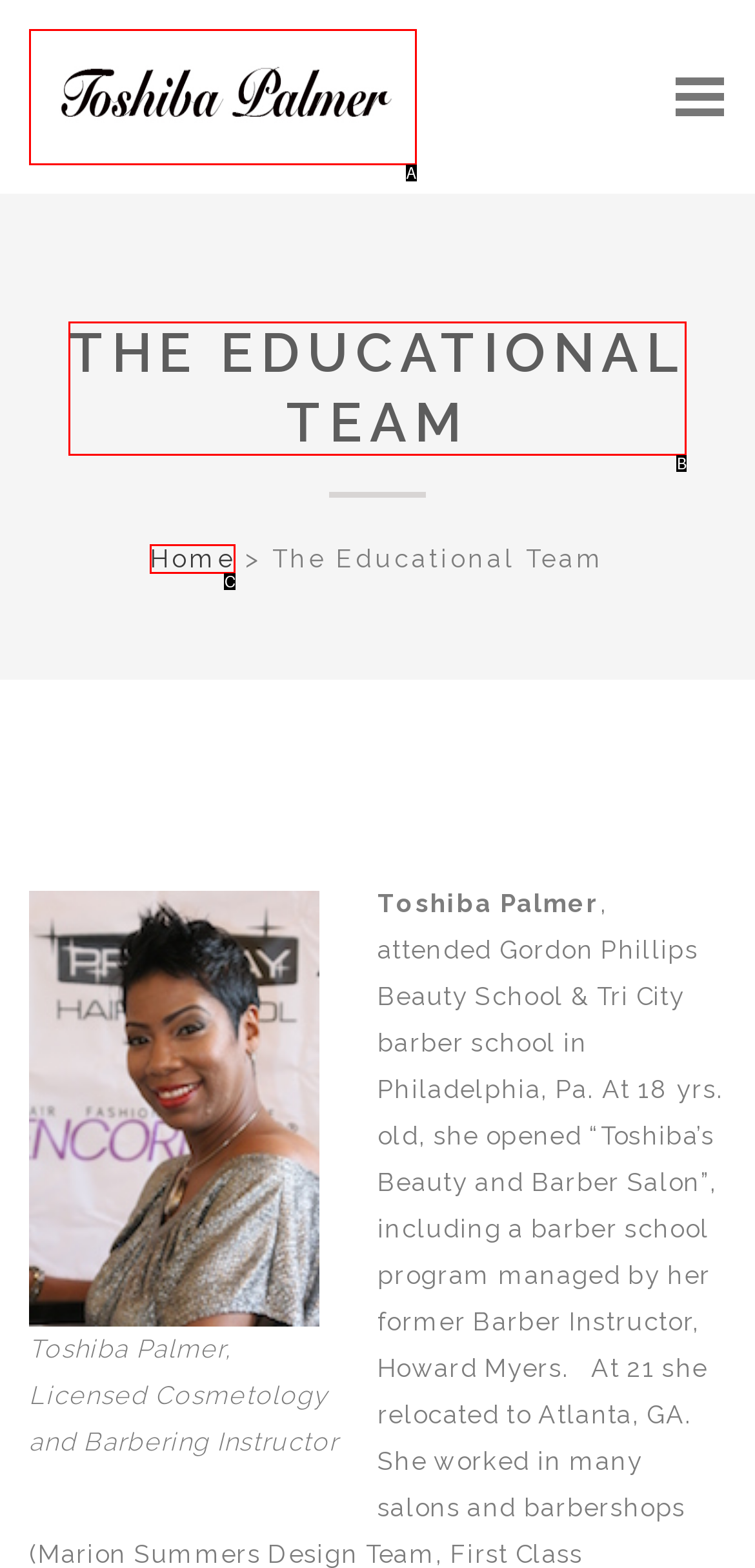Given the element description: Home, choose the HTML element that aligns with it. Indicate your choice with the corresponding letter.

C